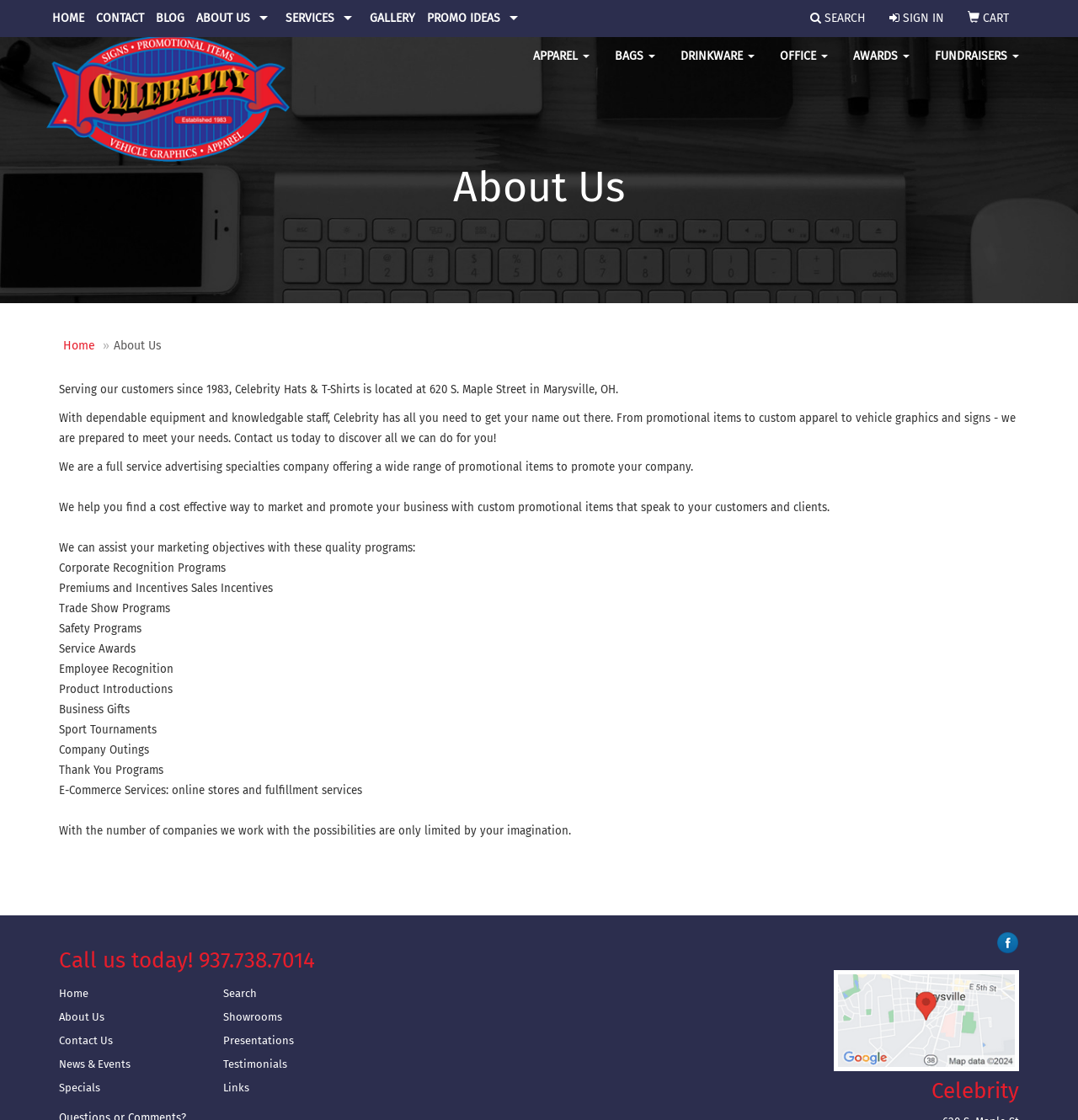Show the bounding box coordinates for the HTML element described as: "News & Events".

[0.055, 0.94, 0.184, 0.961]